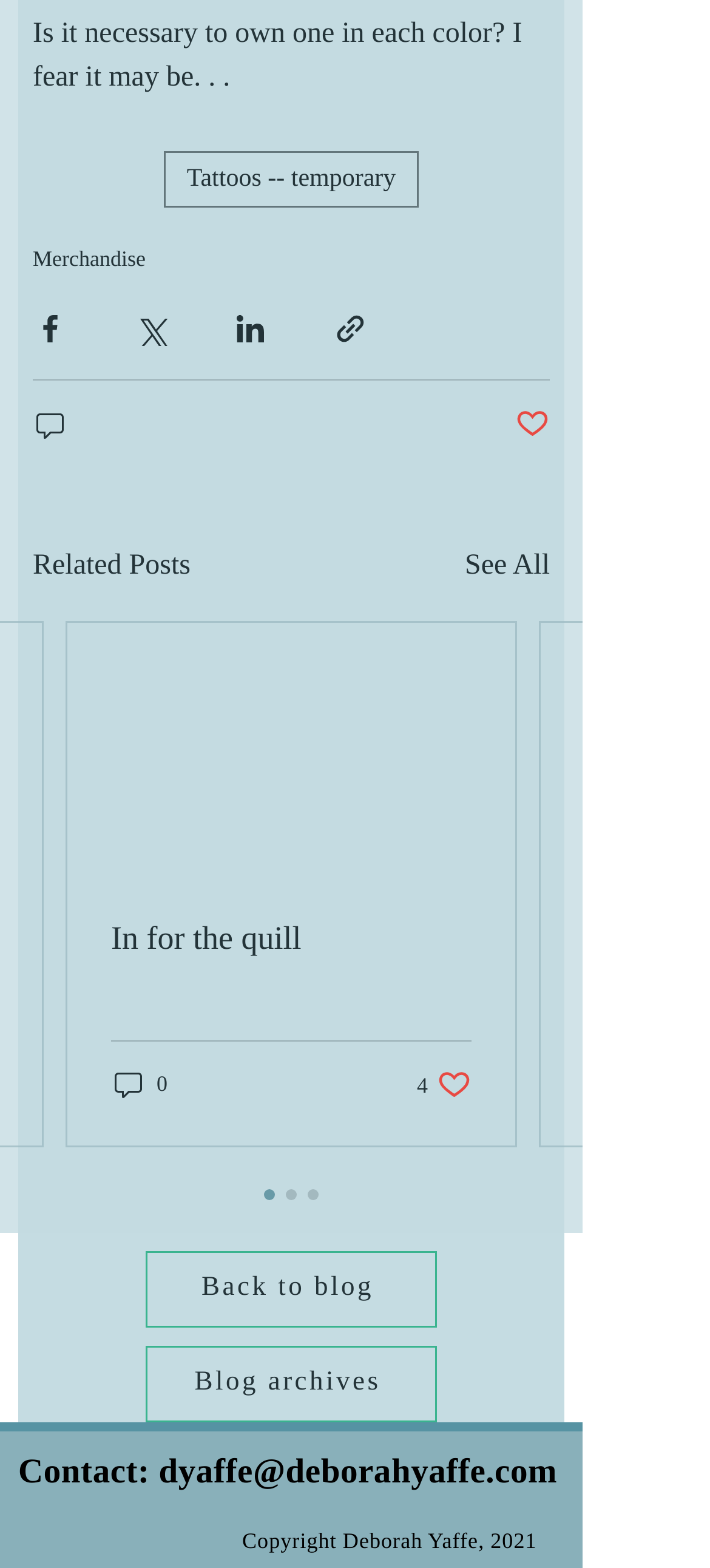Find the bounding box coordinates for the HTML element described in this sentence: "Post not marked as liked". Provide the coordinates as four float numbers between 0 and 1, in the format [left, top, right, bottom].

[0.726, 0.259, 0.774, 0.284]